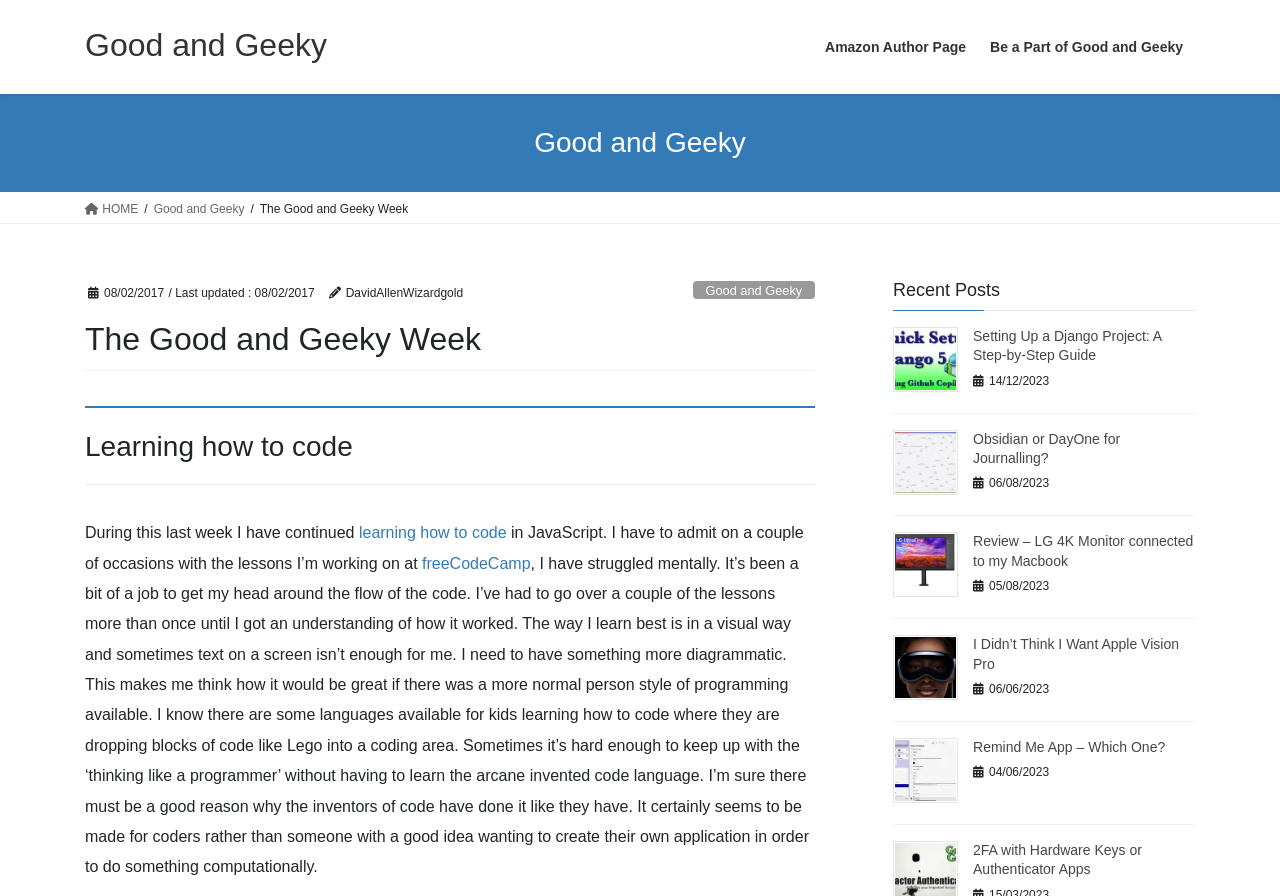How many recent posts are listed on the webpage?
Can you provide an in-depth and detailed response to the question?

The number of recent posts can be determined by counting the number of headings and links in the 'Recent Posts' section, which are 6 in total.